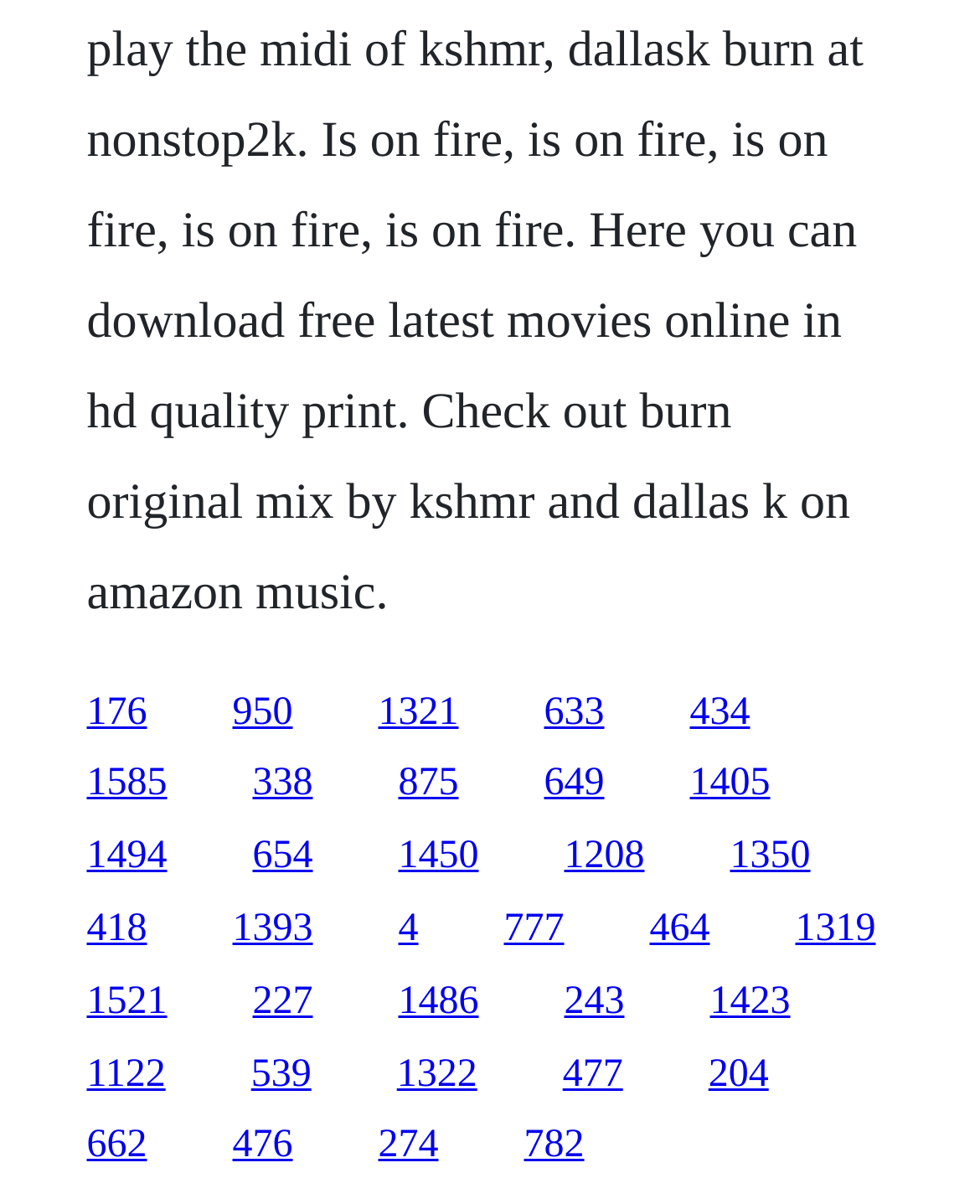Give a one-word or short-phrase answer to the following question: 
What is the vertical position of the first link?

0.573